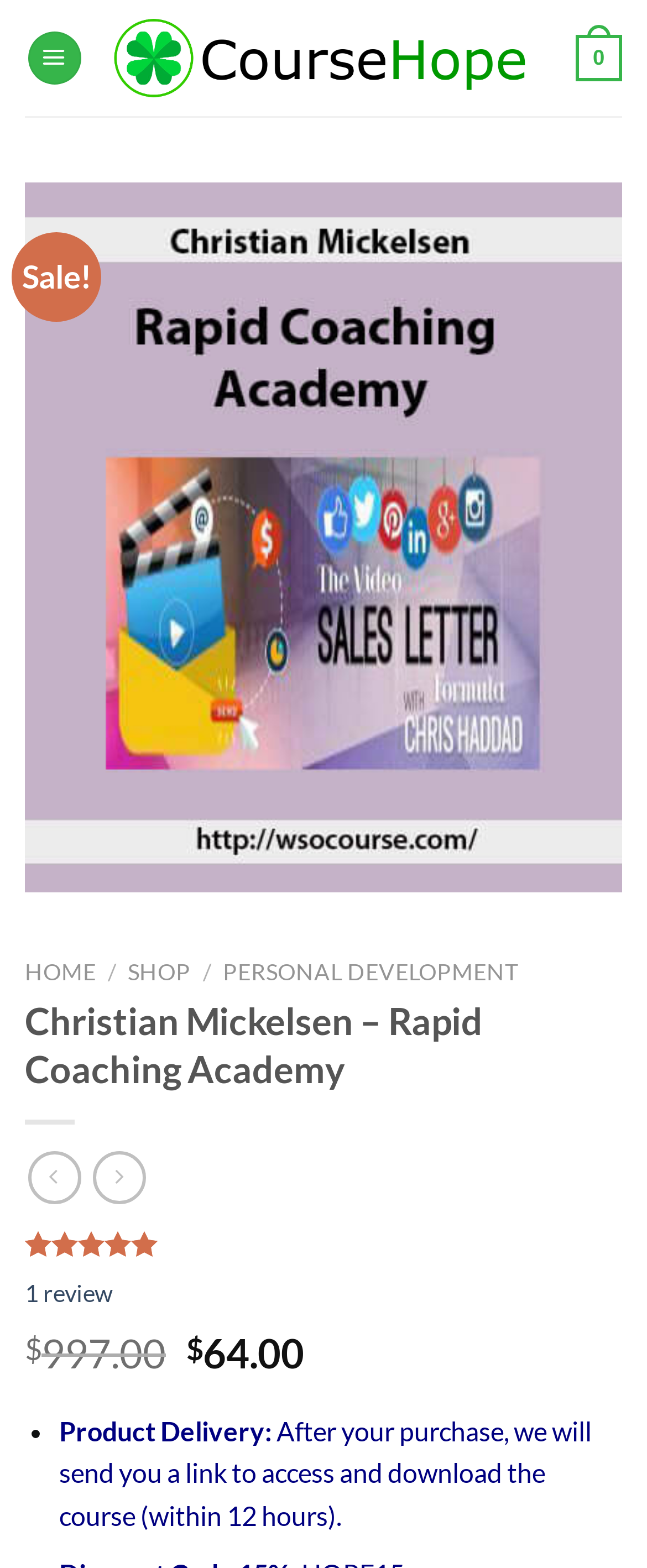Give a concise answer of one word or phrase to the question: 
What is the rating of this course out of 5?

5.00